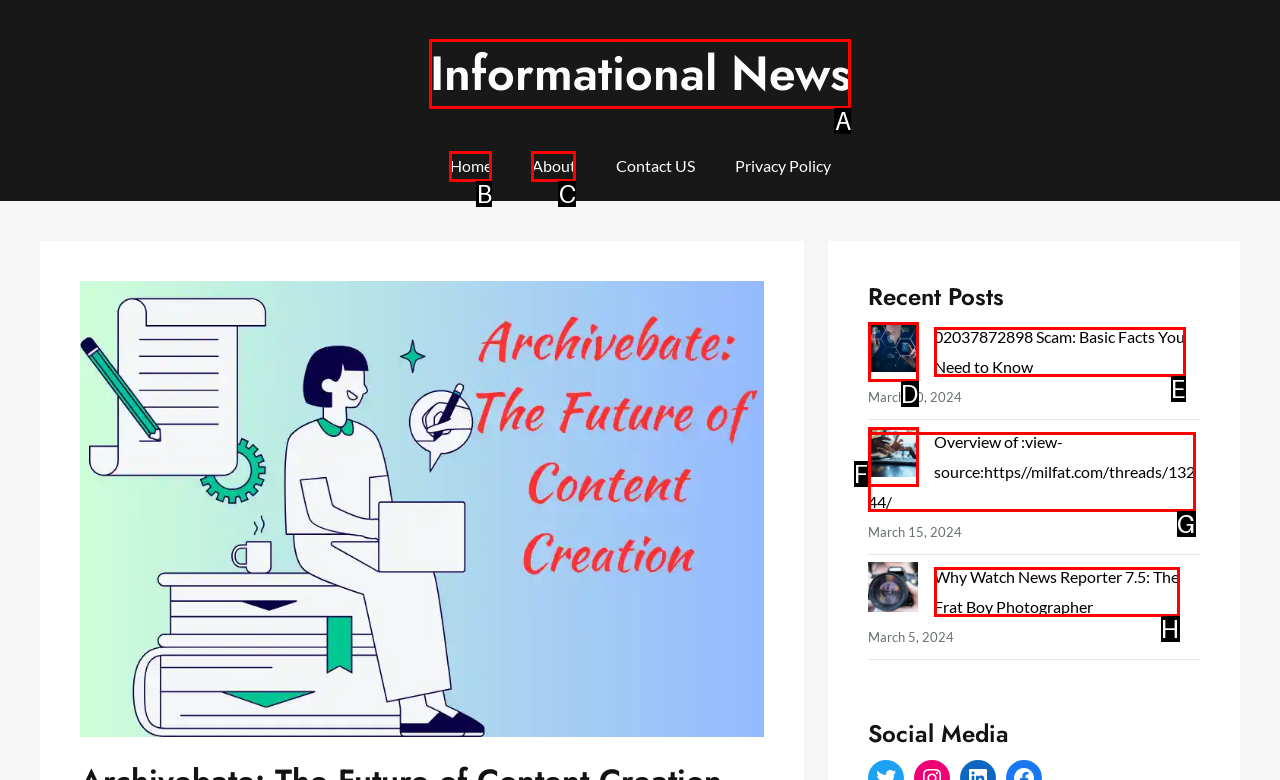Based on the provided element description: Home, identify the best matching HTML element. Respond with the corresponding letter from the options shown.

B